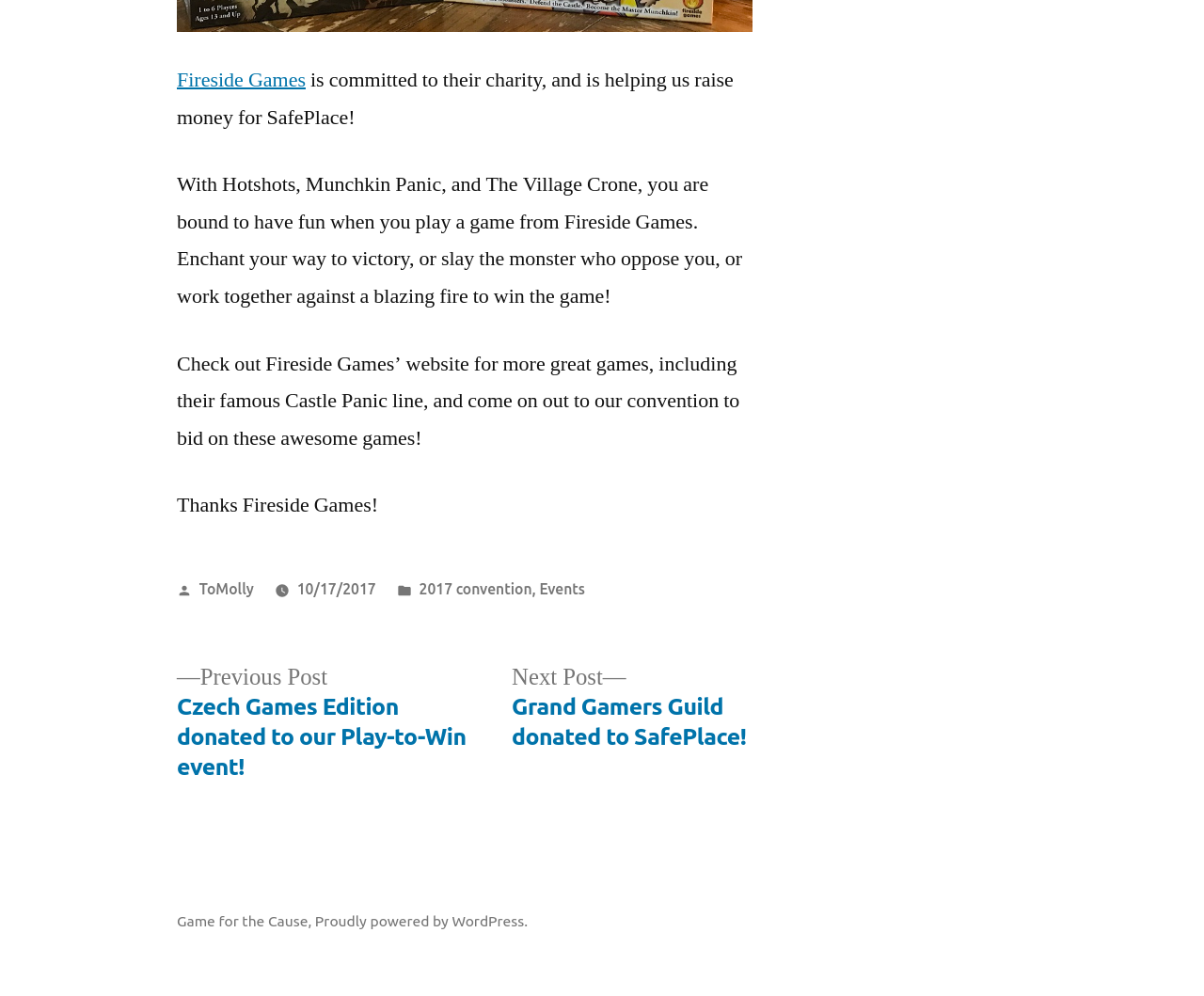Could you indicate the bounding box coordinates of the region to click in order to complete this instruction: "Visit Fireside Games' website".

[0.147, 0.067, 0.254, 0.093]